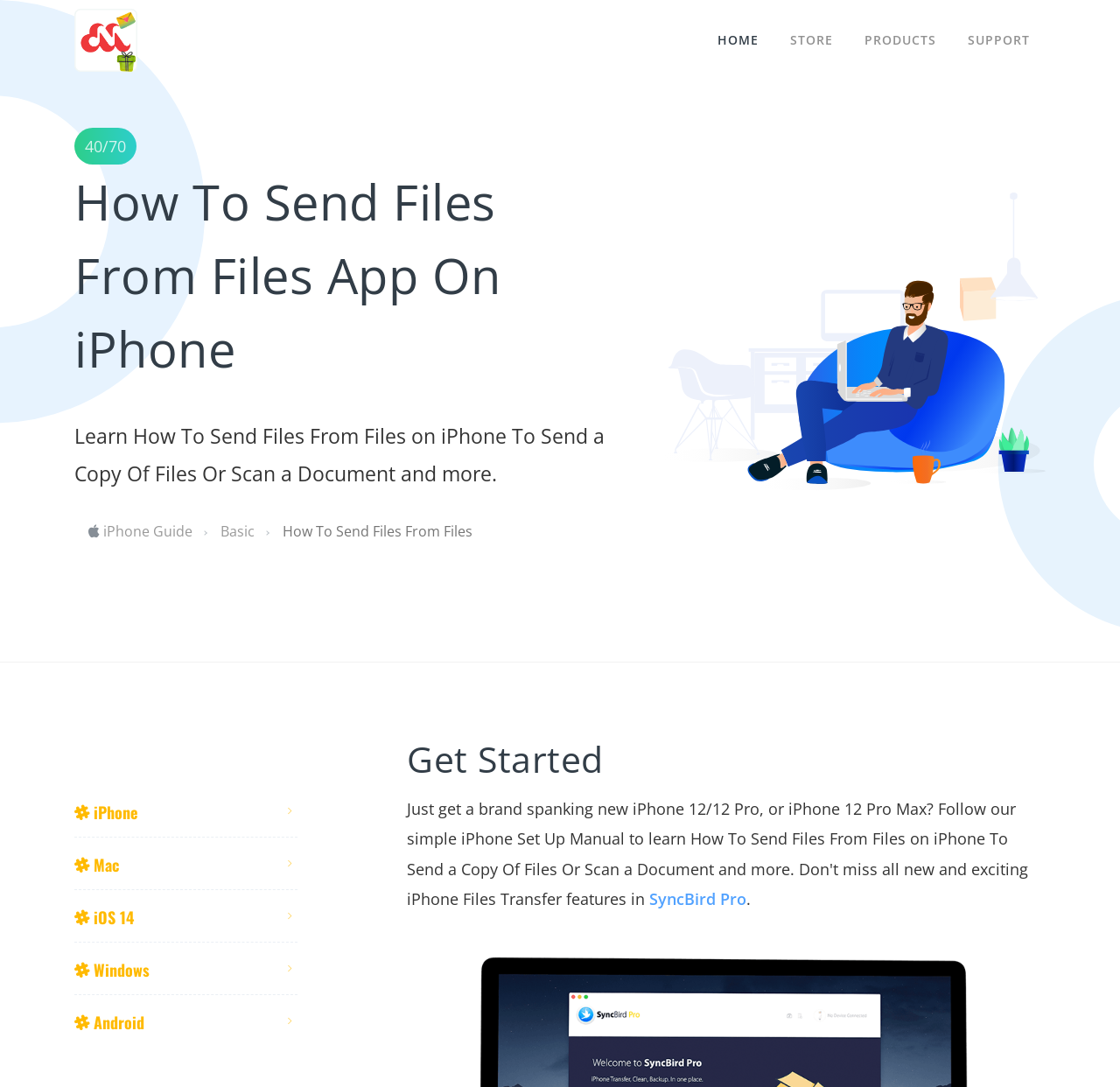Please provide a short answer using a single word or phrase for the question:
What is the main topic of this webpage?

Sending files from iPhone